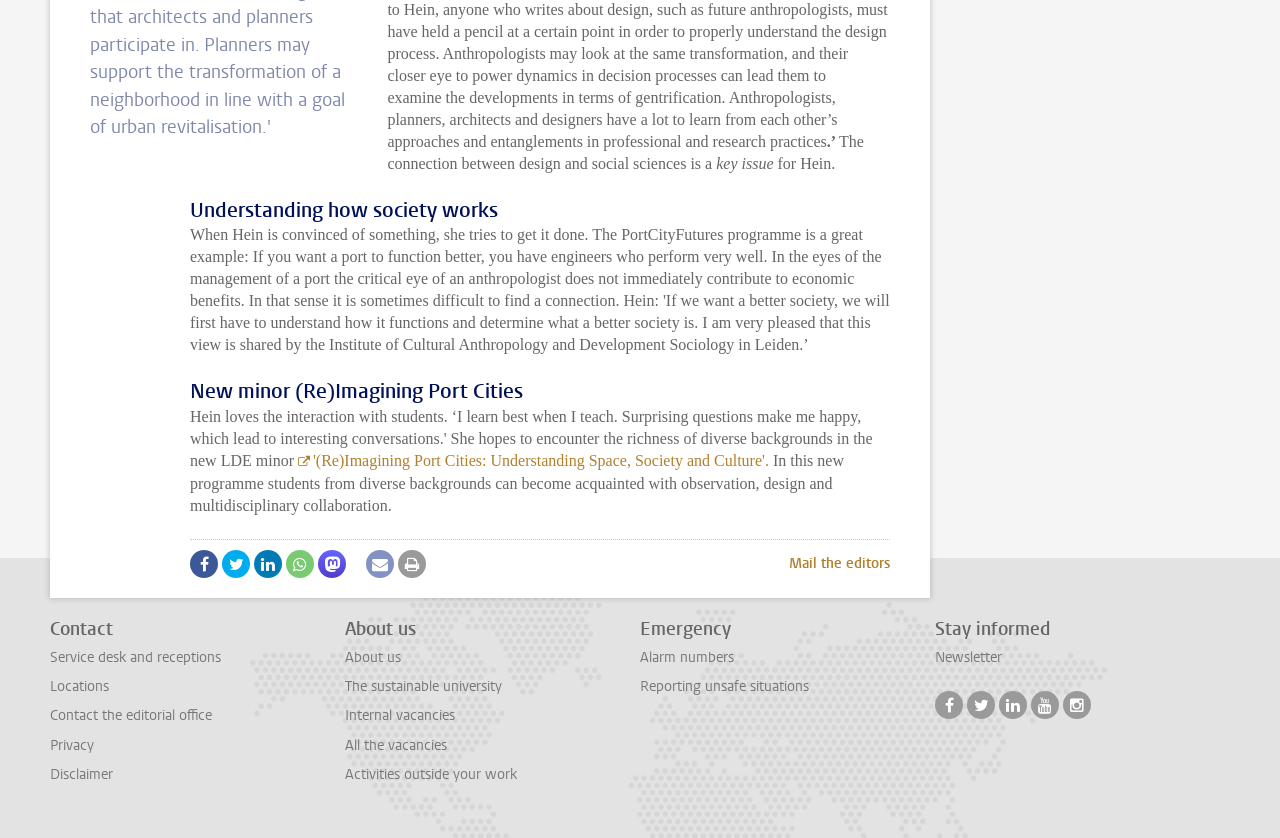What can students do in the new program?
Please provide a full and detailed response to the question.

According to the webpage content, students from diverse backgrounds can become acquainted with observation, design and multidisciplinary collaboration in the new program. This information is mentioned in the StaticText element with bounding box coordinates [0.148, 0.539, 0.659, 0.613].